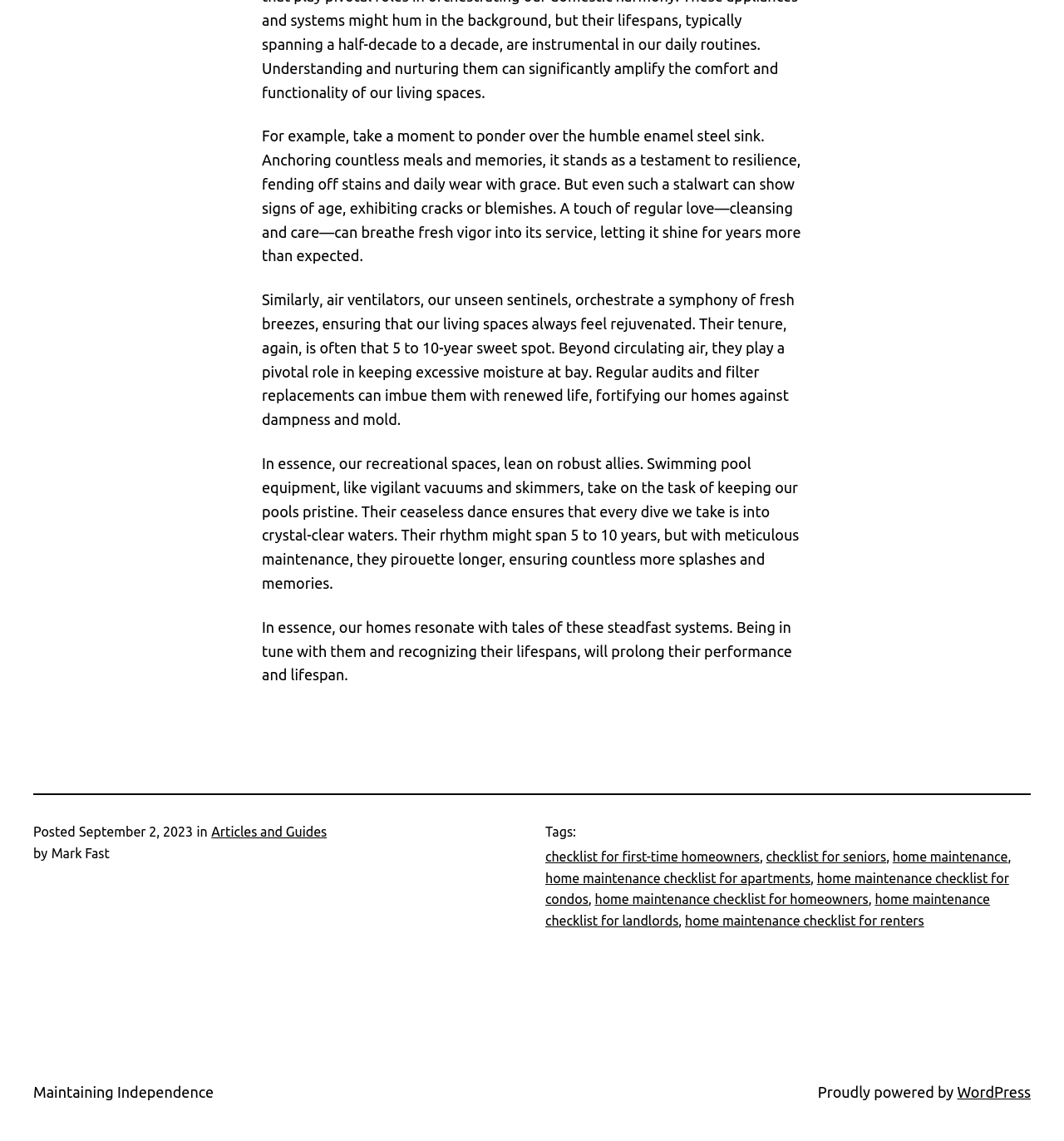Determine the bounding box coordinates of the clickable element necessary to fulfill the instruction: "Explore the 'WordPress' website". Provide the coordinates as four float numbers within the 0 to 1 range, i.e., [left, top, right, bottom].

[0.9, 0.95, 0.969, 0.965]